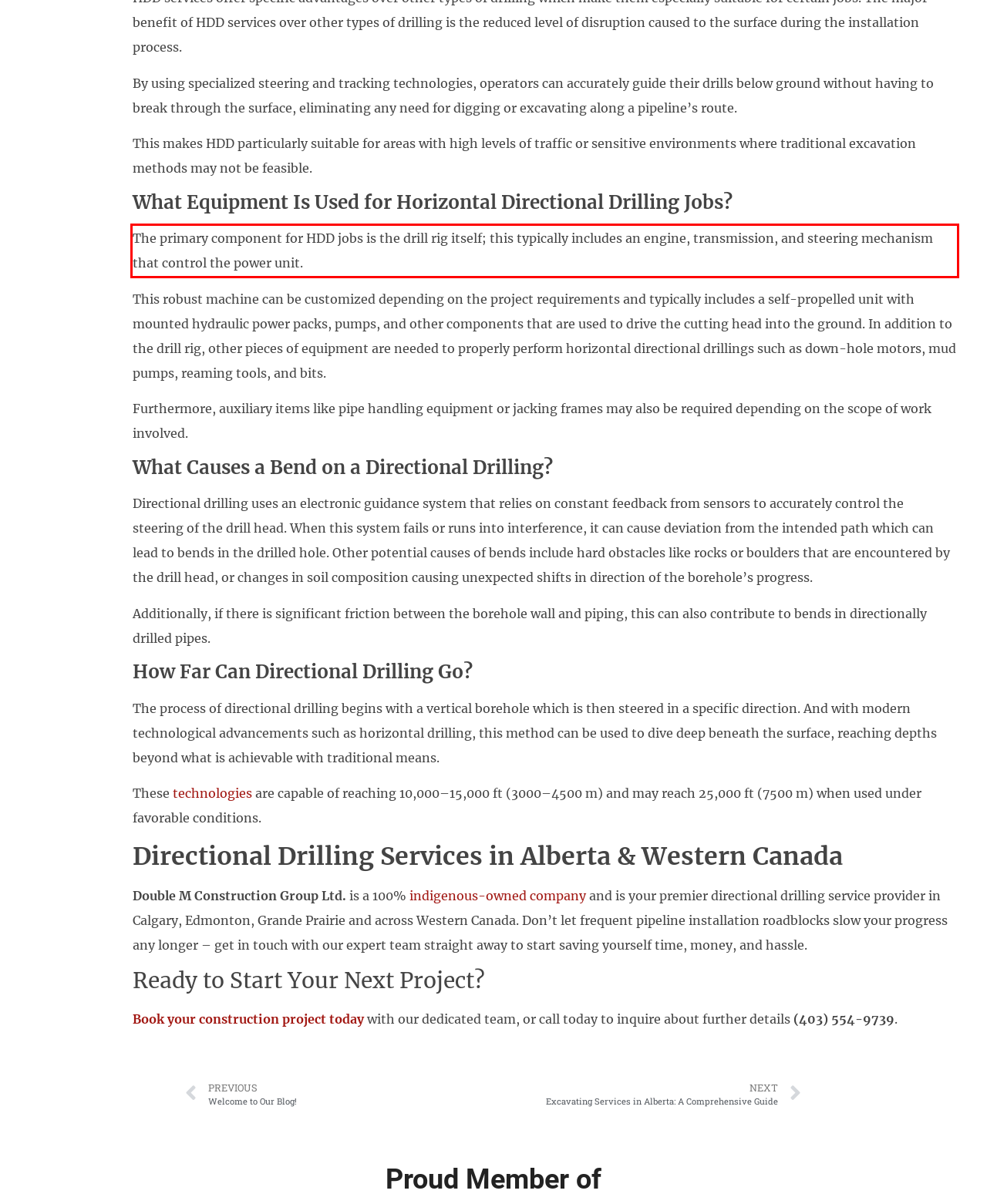You have a webpage screenshot with a red rectangle surrounding a UI element. Extract the text content from within this red bounding box.

The primary component for HDD jobs is the drill rig itself; this typically includes an engine, transmission, and steering mechanism that control the power unit.